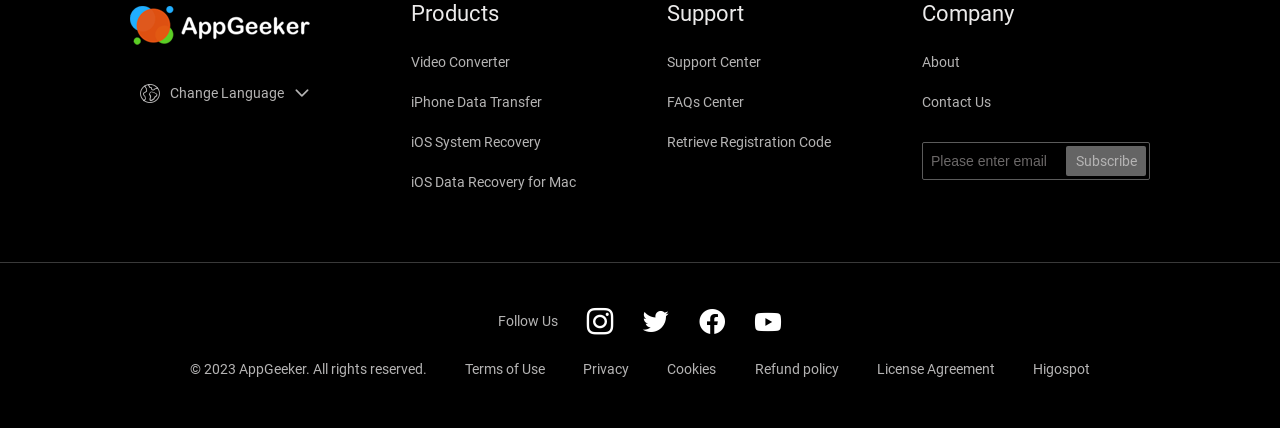Identify the bounding box coordinates for the UI element that matches this description: "parent_node: Subscribe placeholder="Please enter email"".

[0.727, 0.342, 0.833, 0.412]